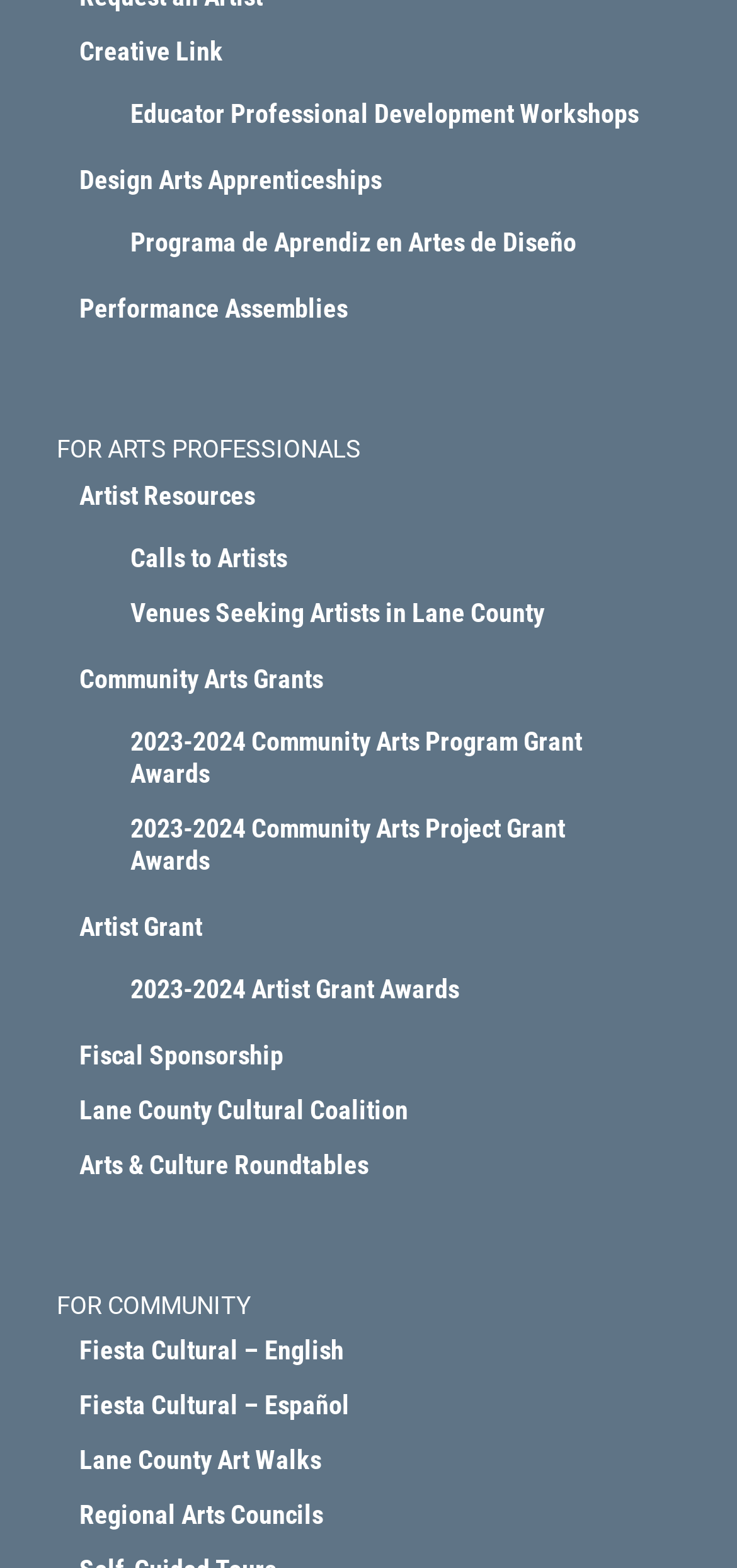Predict the bounding box of the UI element that fits this description: "Pune Metro News".

None